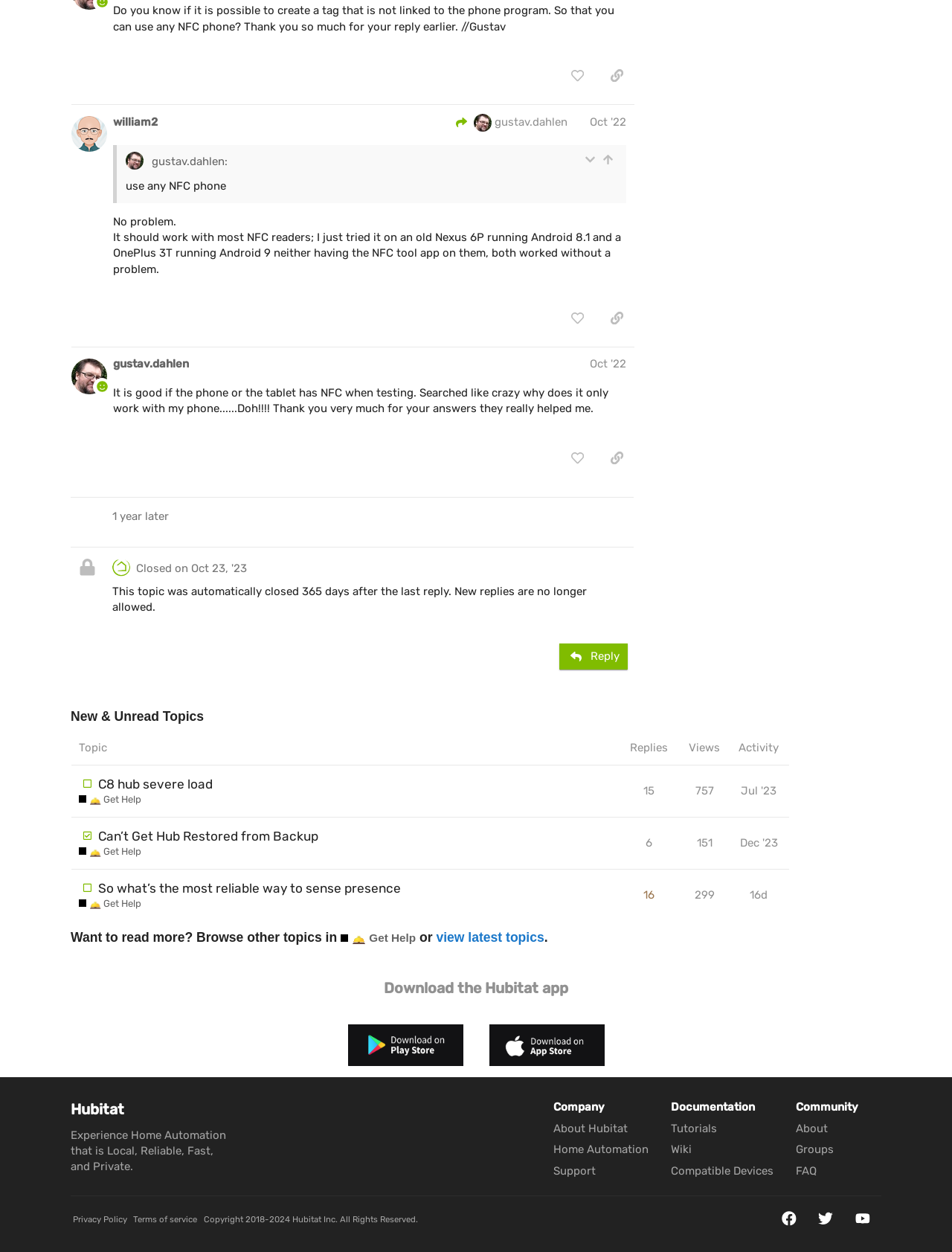From the webpage screenshot, identify the region described by Mary-Frances Bartels. Provide the bounding box coordinates as (top-left x, top-left y, bottom-right x, bottom-right y), with each value being a floating point number between 0 and 1.

None